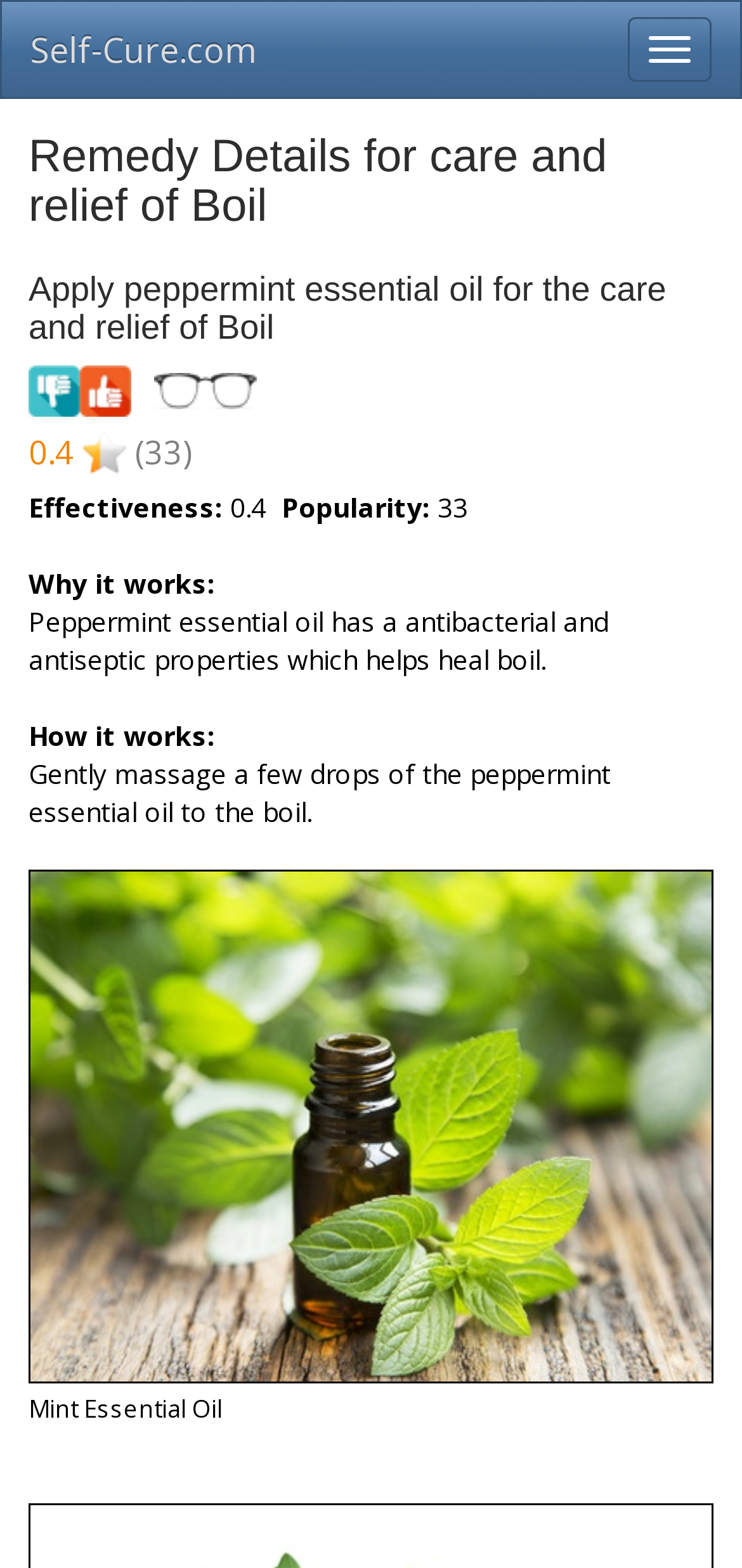Determine the bounding box coordinates for the UI element described. Format the coordinates as (top-left x, top-left y, bottom-right x, bottom-right y) and ensure all values are between 0 and 1. Element description: parent_node: Self-Cure.com

[0.846, 0.011, 0.959, 0.052]